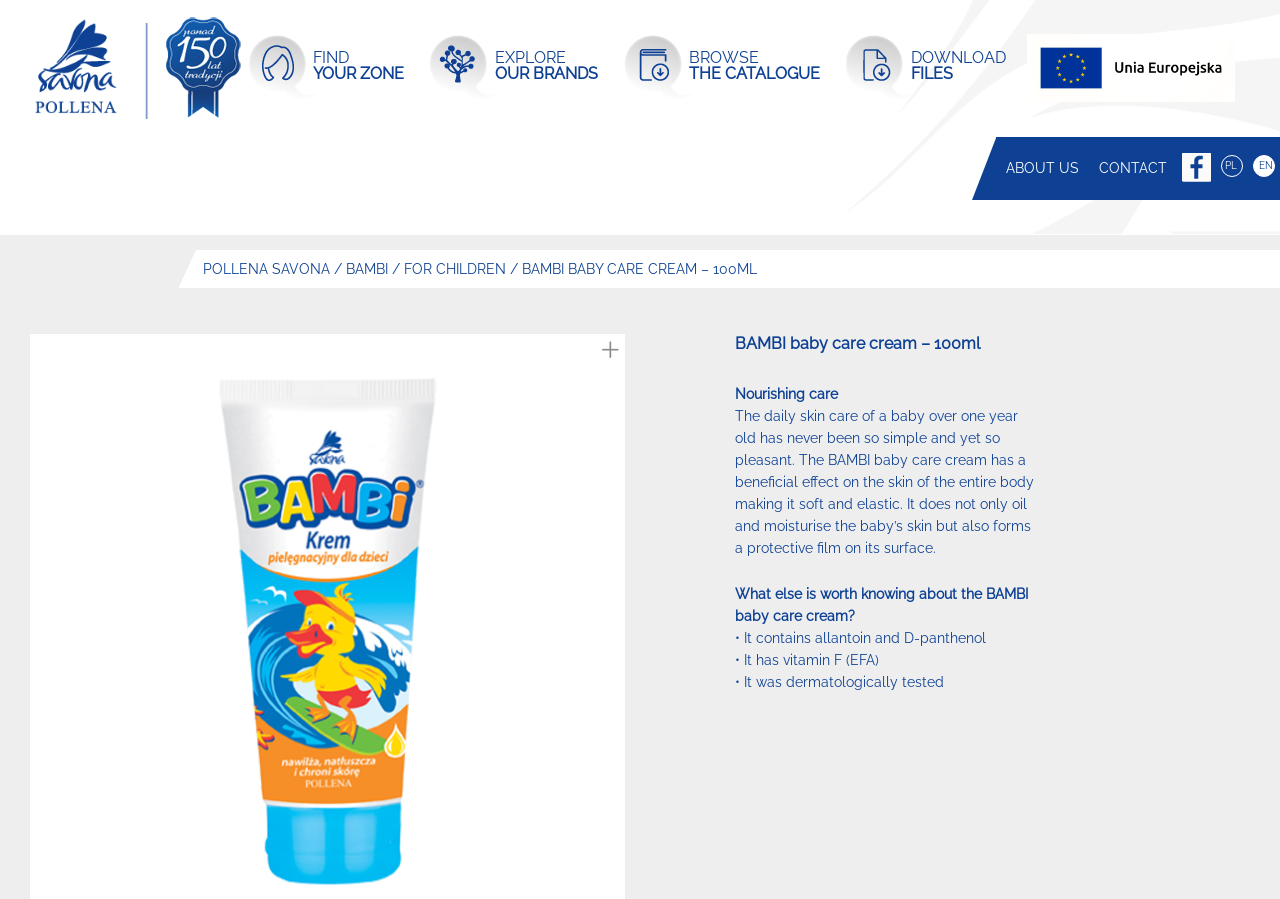Please answer the following question using a single word or phrase: 
What is the purpose of the BAMBI baby care cream?

Nourishing care